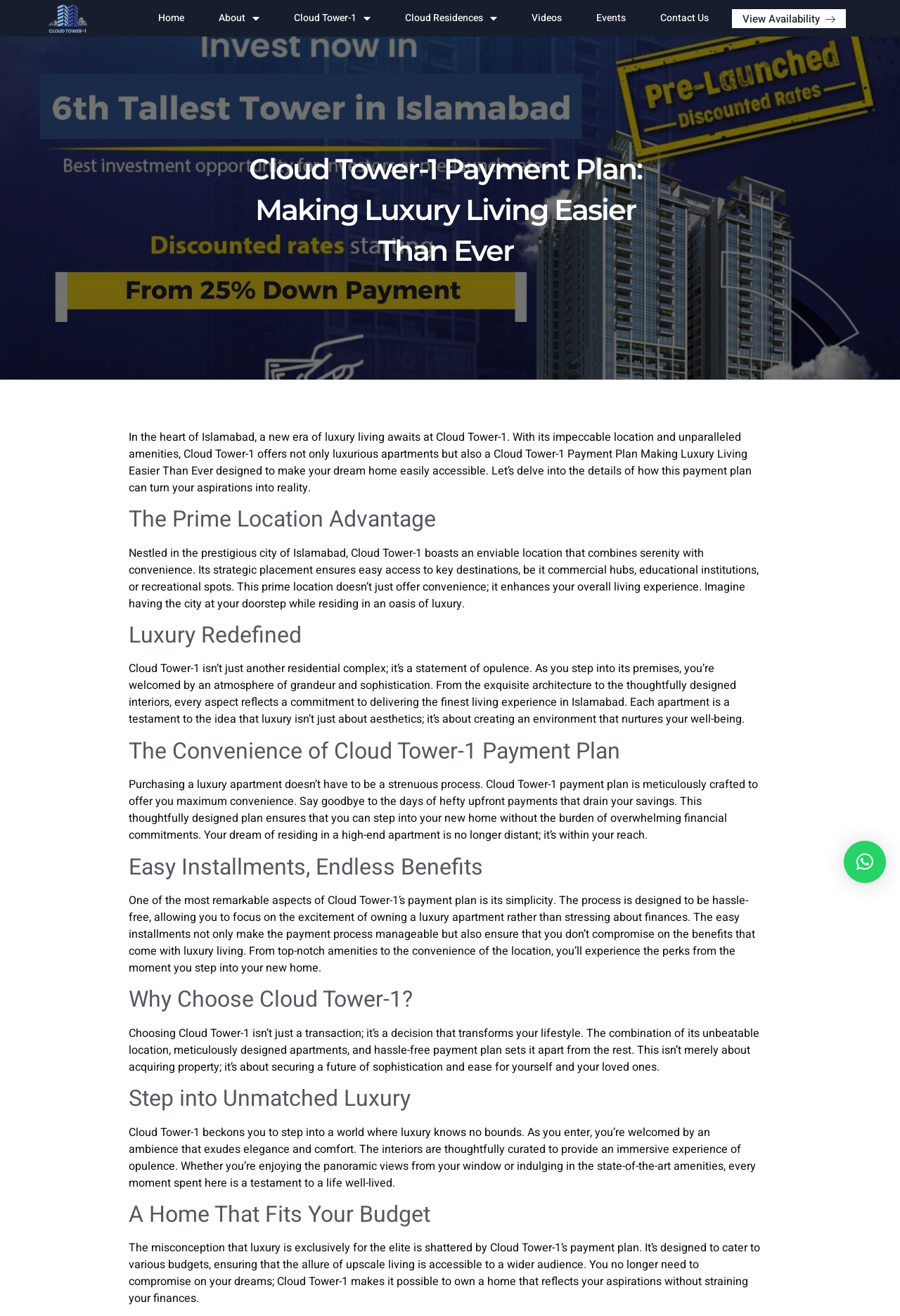Please identify the coordinates of the bounding box for the clickable region that will accomplish this instruction: "Watch 'Videos'".

[0.591, 0.0, 0.624, 0.028]